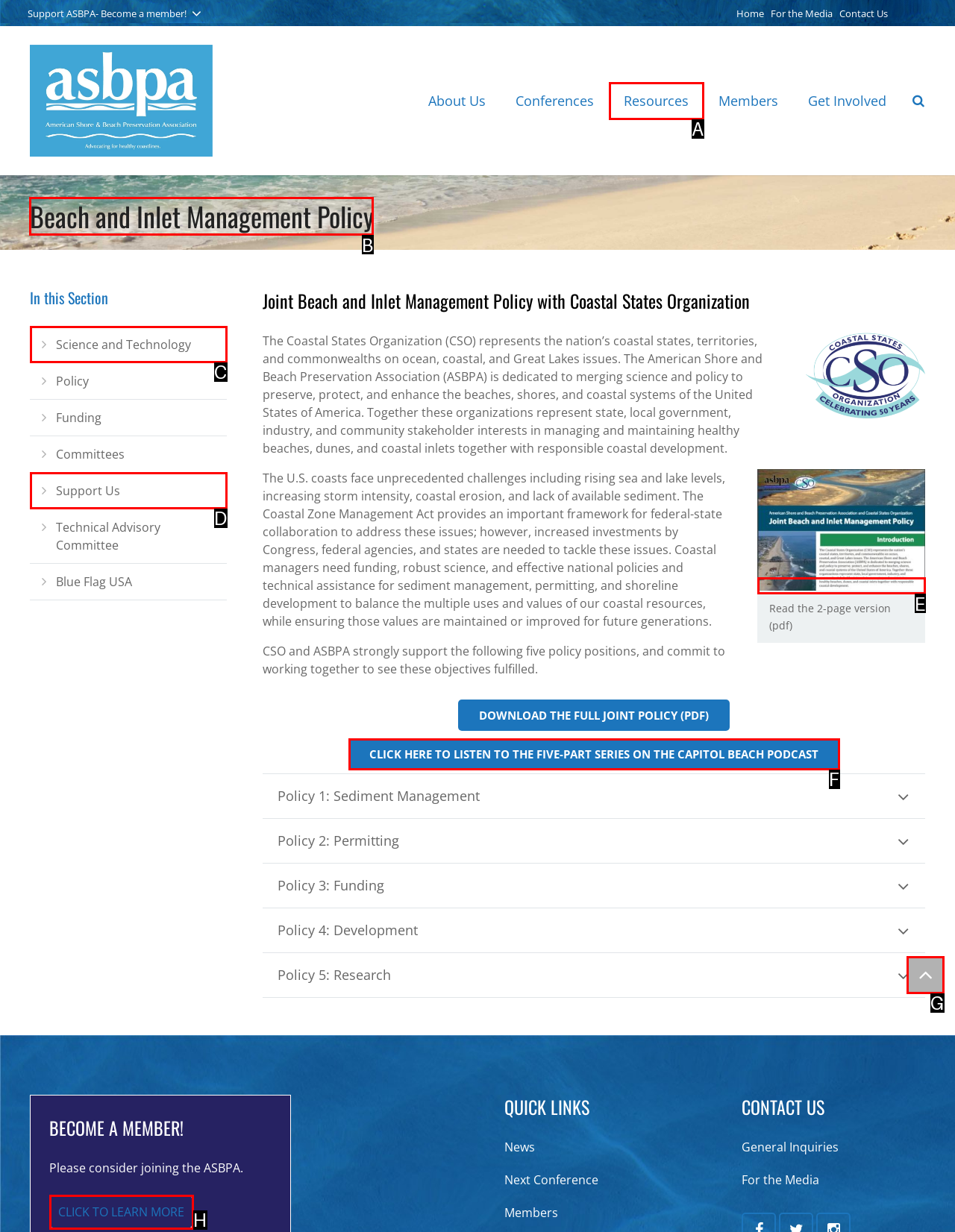Determine the correct UI element to click for this instruction: Read about Beach and Inlet Management Policy. Respond with the letter of the chosen element.

B